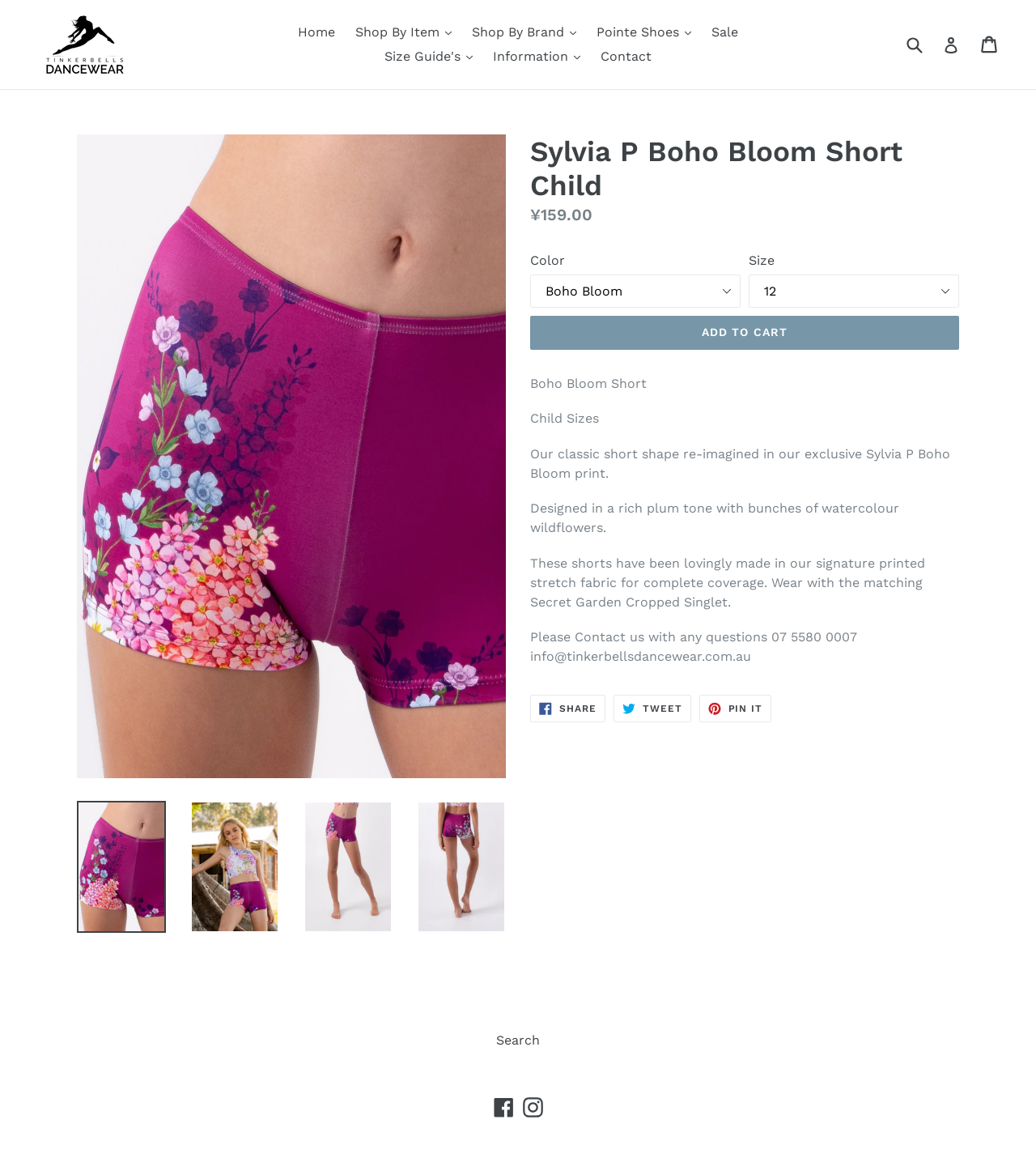What is the price of the Sylvia P Boho Bloom Short Child?
Refer to the screenshot and answer in one word or phrase.

¥159.00